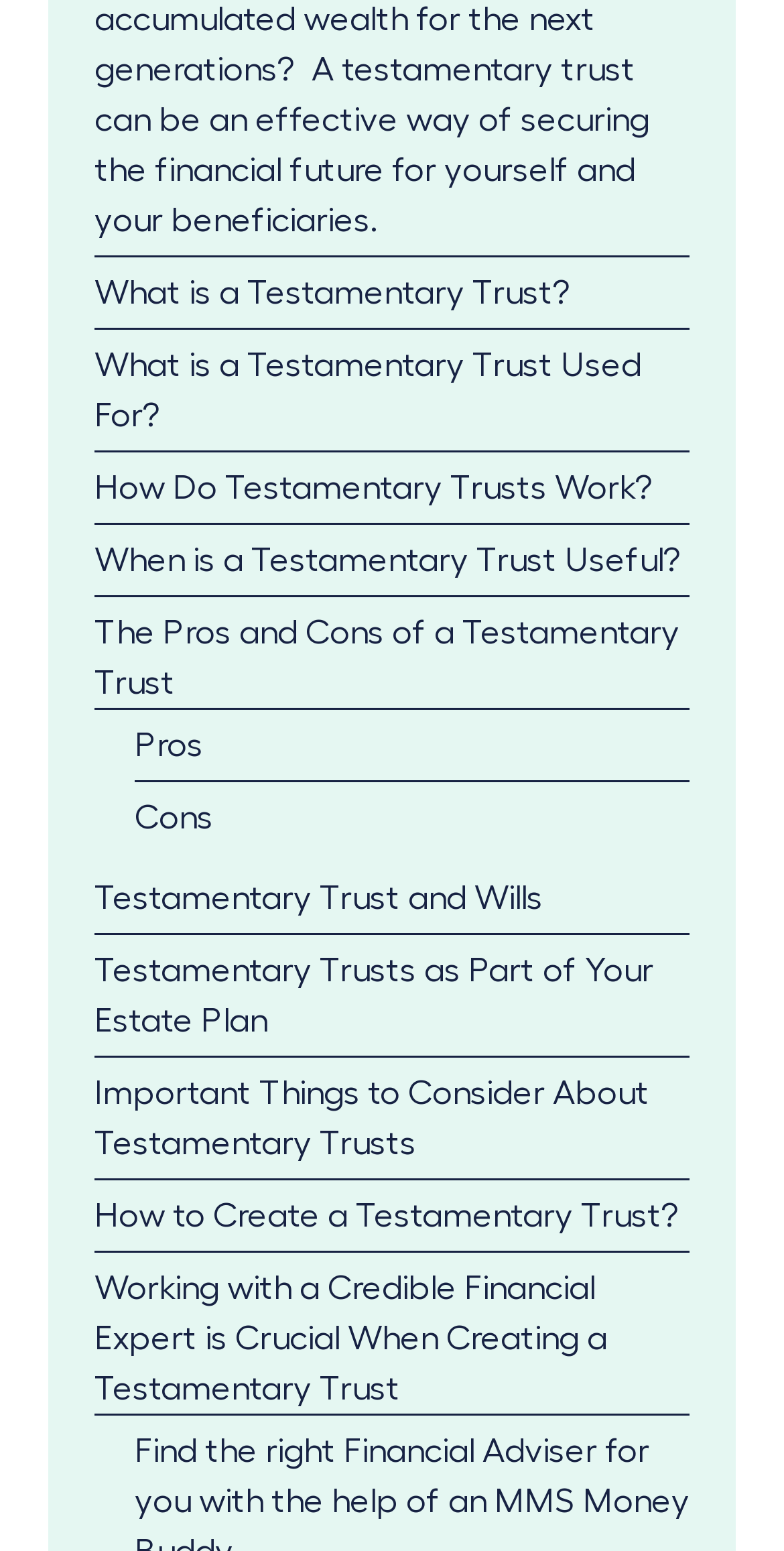Determine the bounding box coordinates of the UI element described below. Use the format (top-left x, top-left y, bottom-right x, bottom-right y) with floating point numbers between 0 and 1: Testamentary Trust and Wills

[0.121, 0.568, 0.692, 0.59]